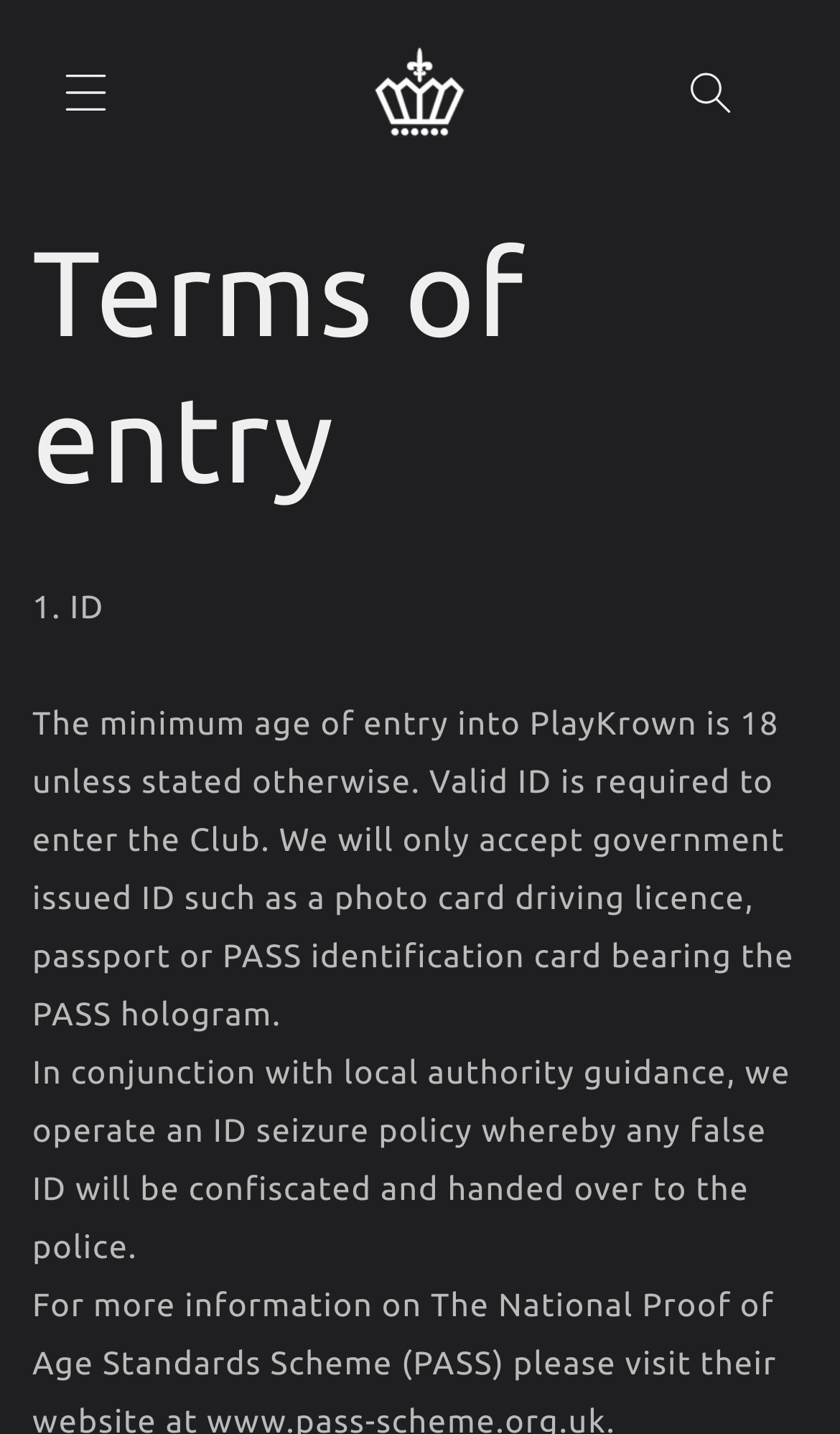Reply to the question with a brief word or phrase: Is there a search function on the webpage?

Yes